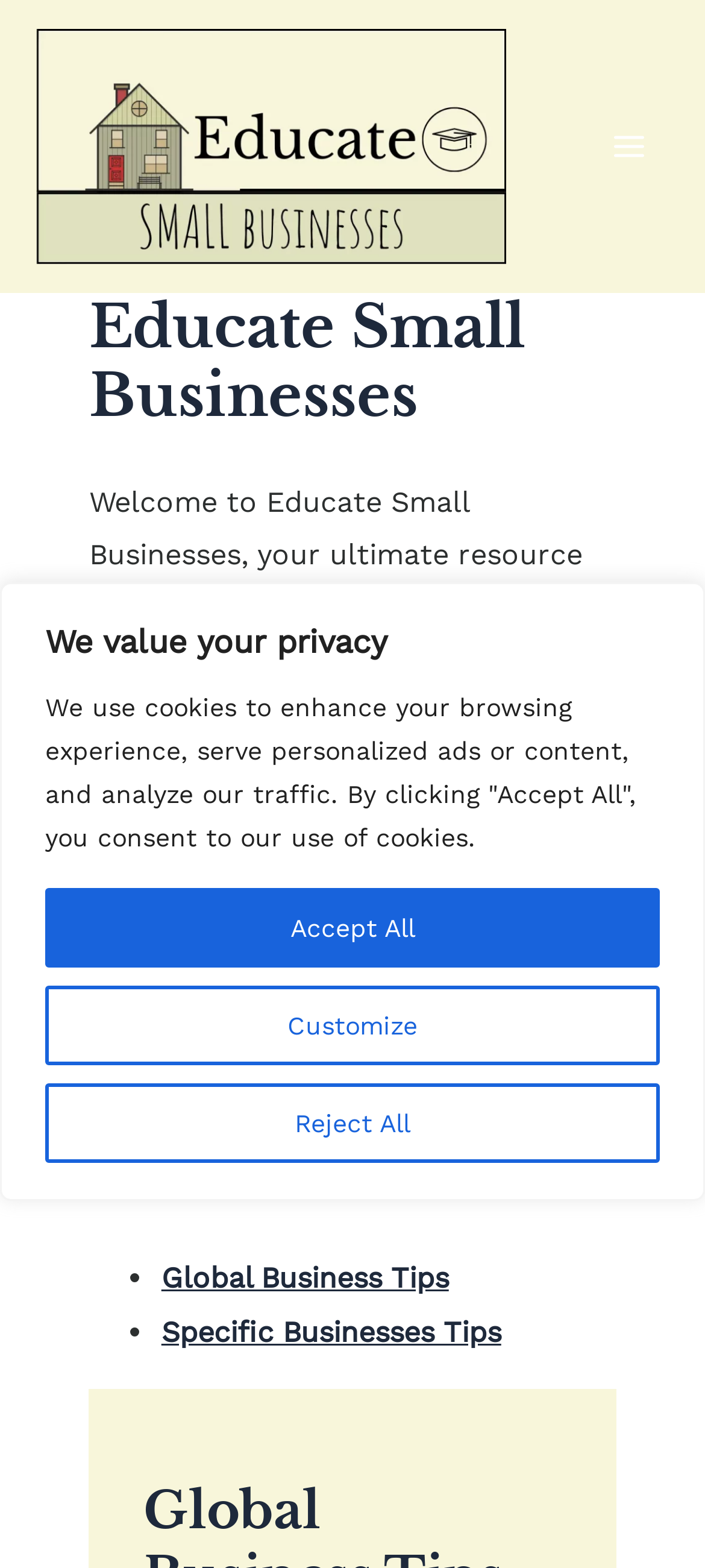Consider the image and give a detailed and elaborate answer to the question: 
What are the two types of business tips provided?

The webpage mentions that the website provides two types of business tips, namely Global Business Tips and Specific Businesses Tips, as listed in the bullet points.